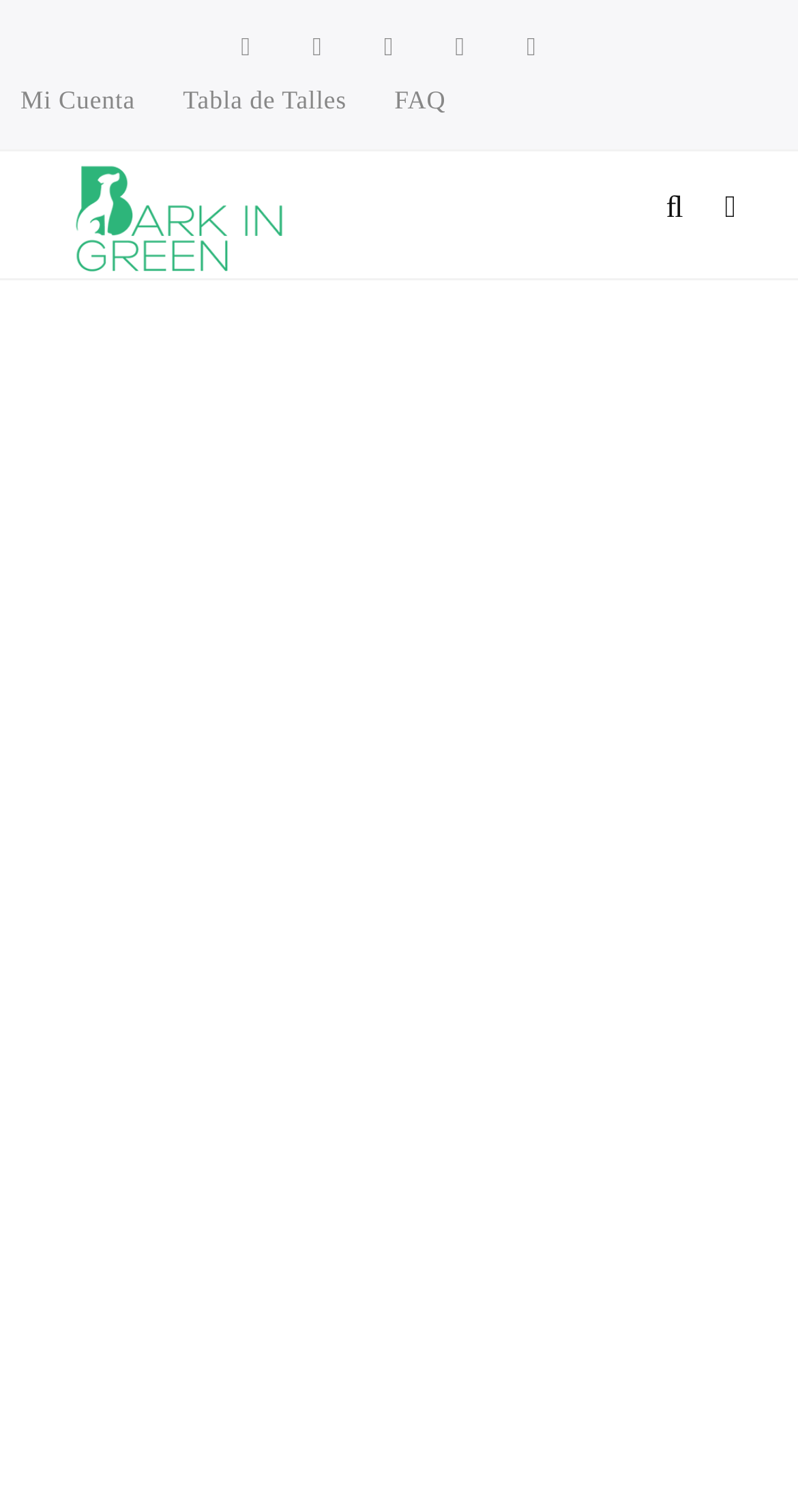Respond to the following question with a brief word or phrase:
How many sizes do the bandanas come in?

Four